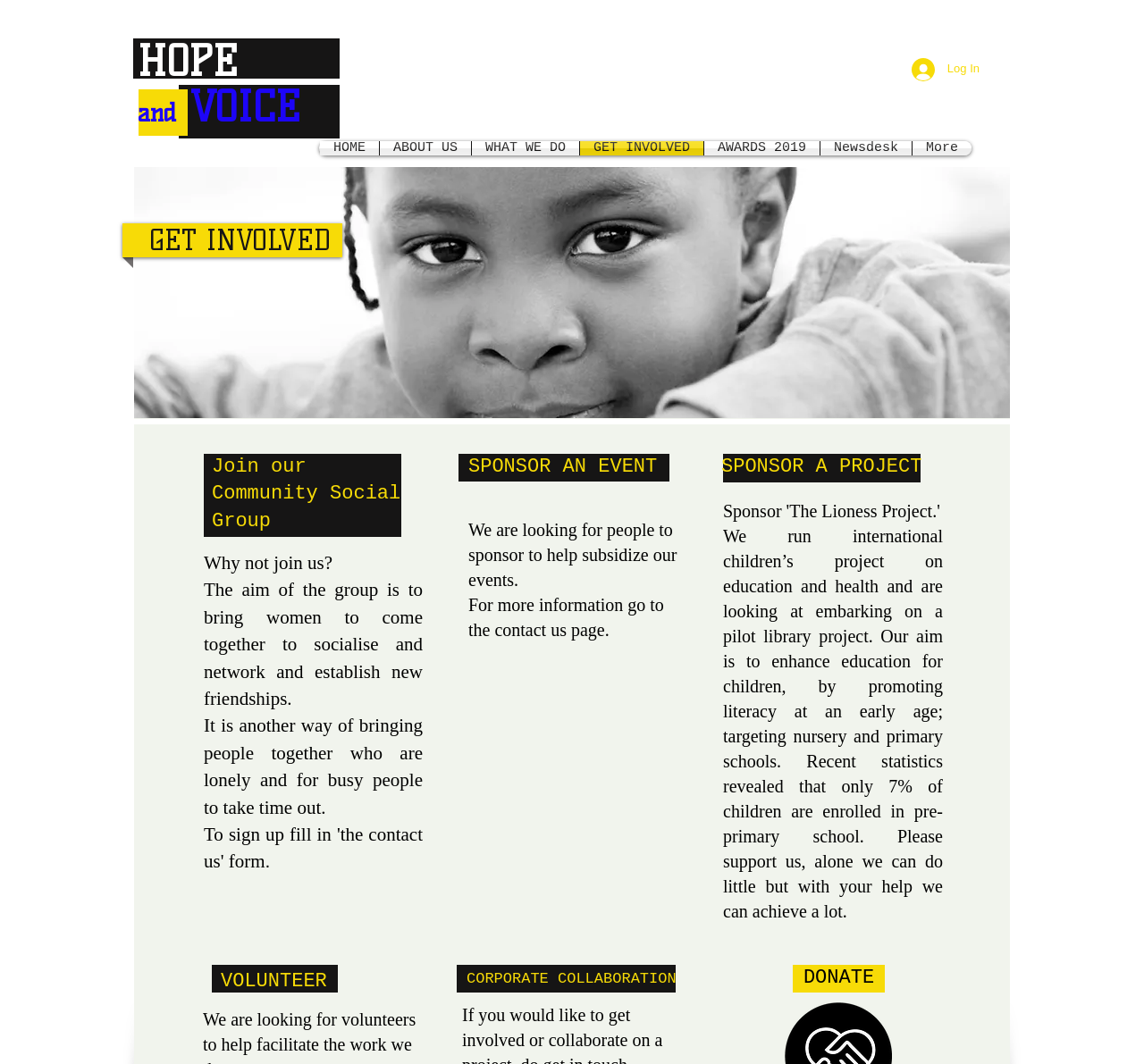Determine the bounding box coordinates of the region I should click to achieve the following instruction: "Click DONATE". Ensure the bounding box coordinates are four float numbers between 0 and 1, i.e., [left, top, right, bottom].

[0.693, 0.907, 0.773, 0.933]